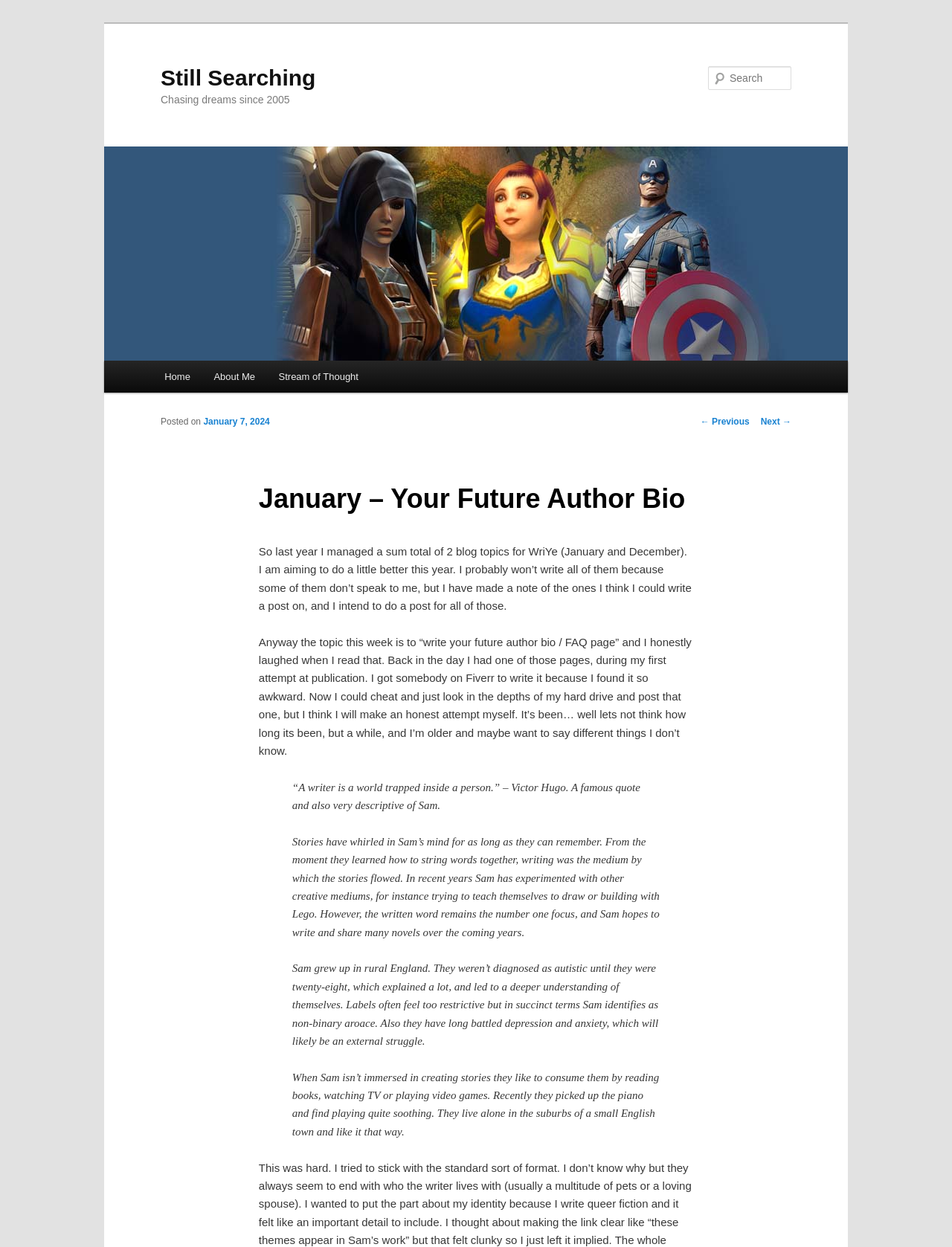What is the author's diagnosis?
Using the details shown in the screenshot, provide a comprehensive answer to the question.

I found the author's diagnosis by reading the text content of the webpage. The text mentions 'They weren’t diagnosed as autistic until they were twenty-eight, which explained a lot, and led to a deeper understanding of themselves.', which indicates that the author was diagnosed as autistic.